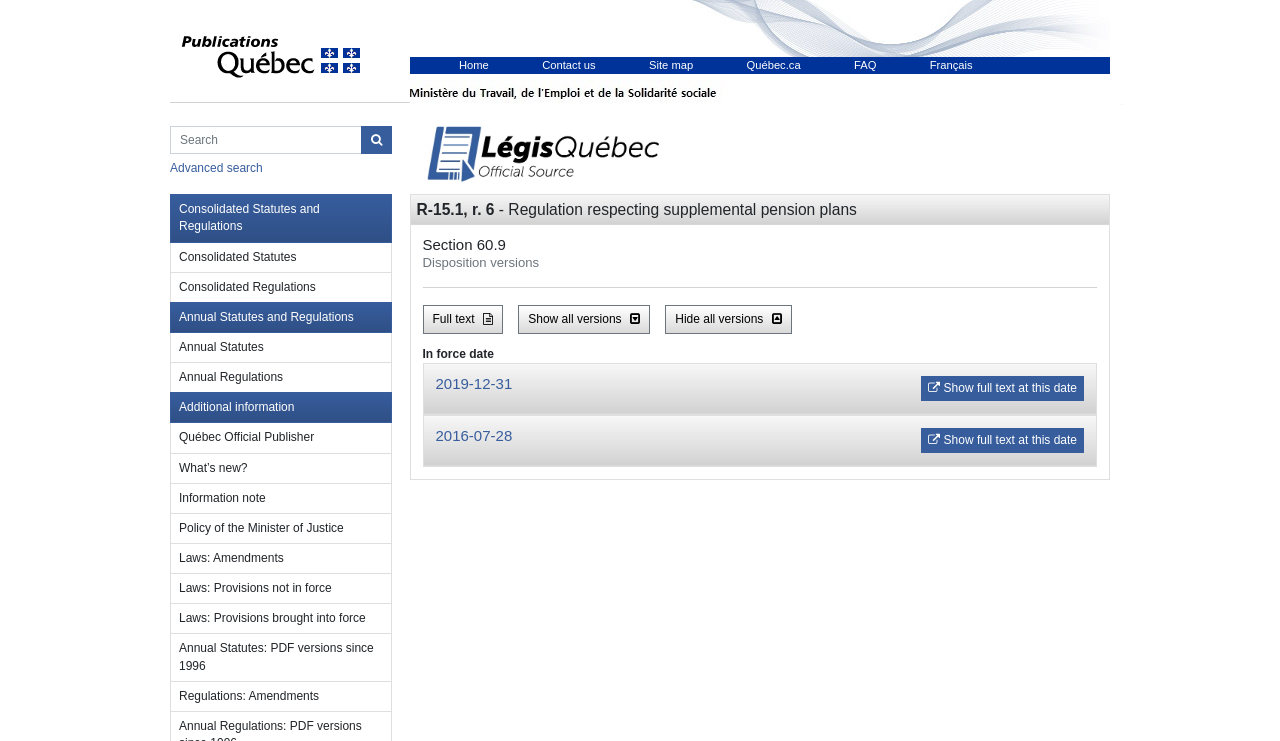Provide the bounding box coordinates of the HTML element described by the text: "Show all versions".

[0.405, 0.412, 0.508, 0.45]